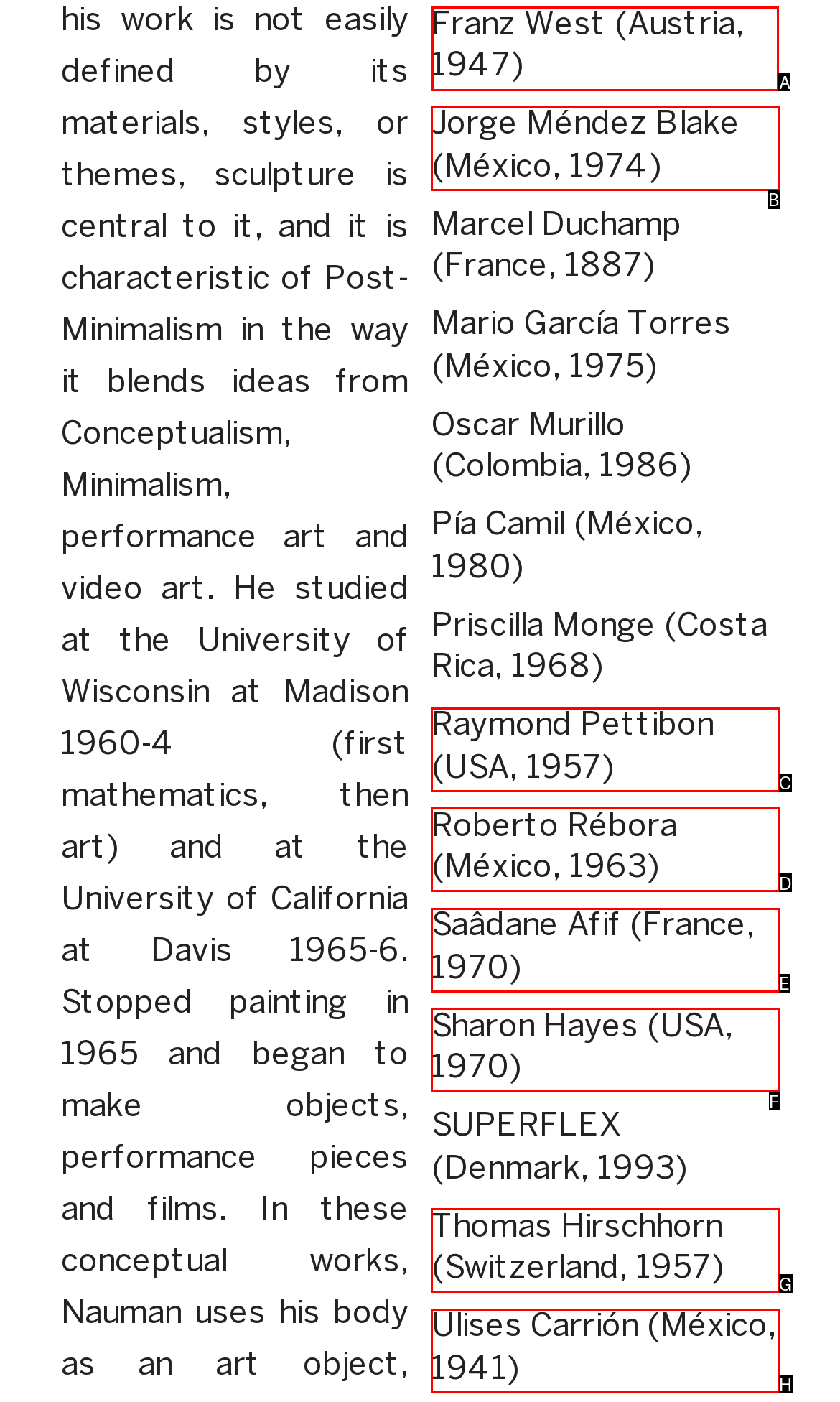Identify the HTML element you need to click to achieve the task: View Franz West's profile. Respond with the corresponding letter of the option.

A